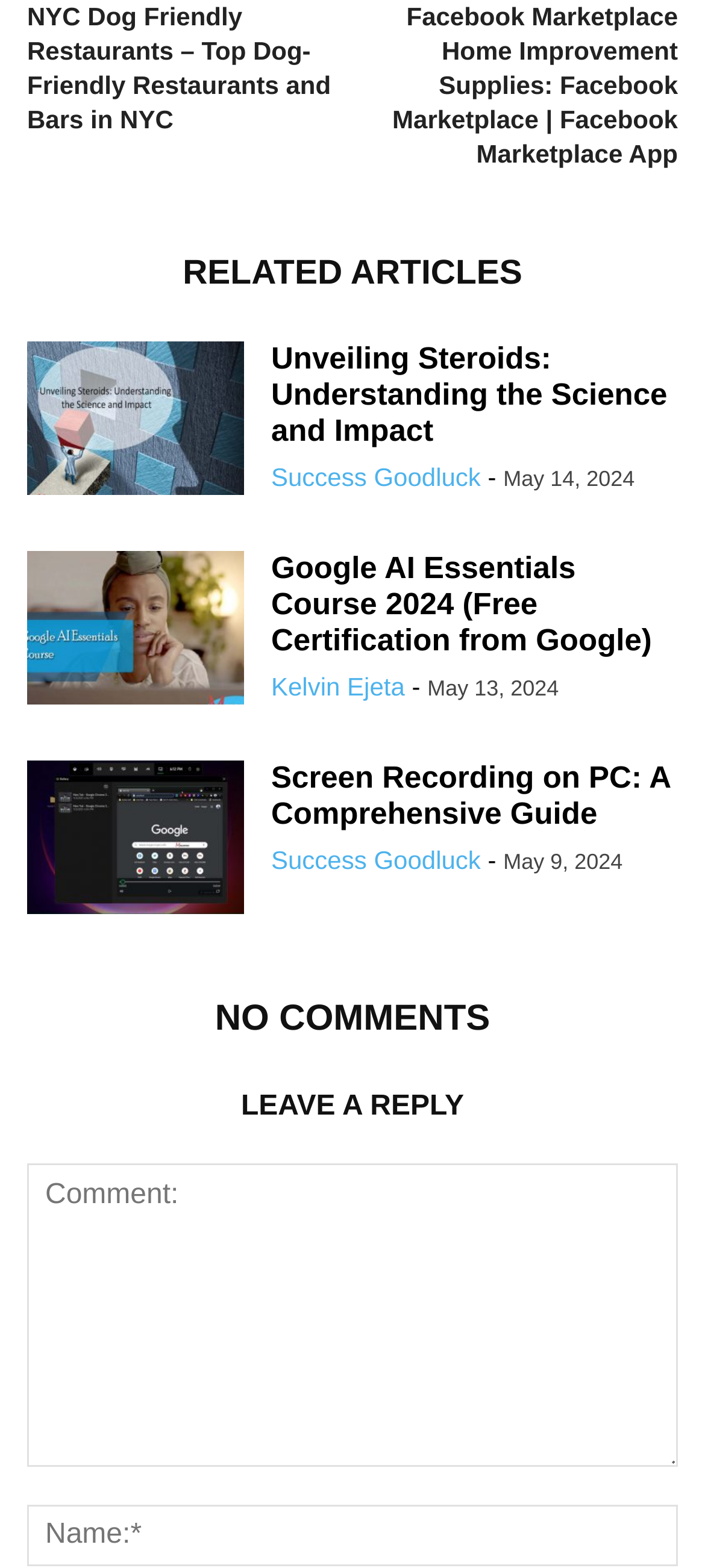How many related articles are there? Using the information from the screenshot, answer with a single word or phrase.

4